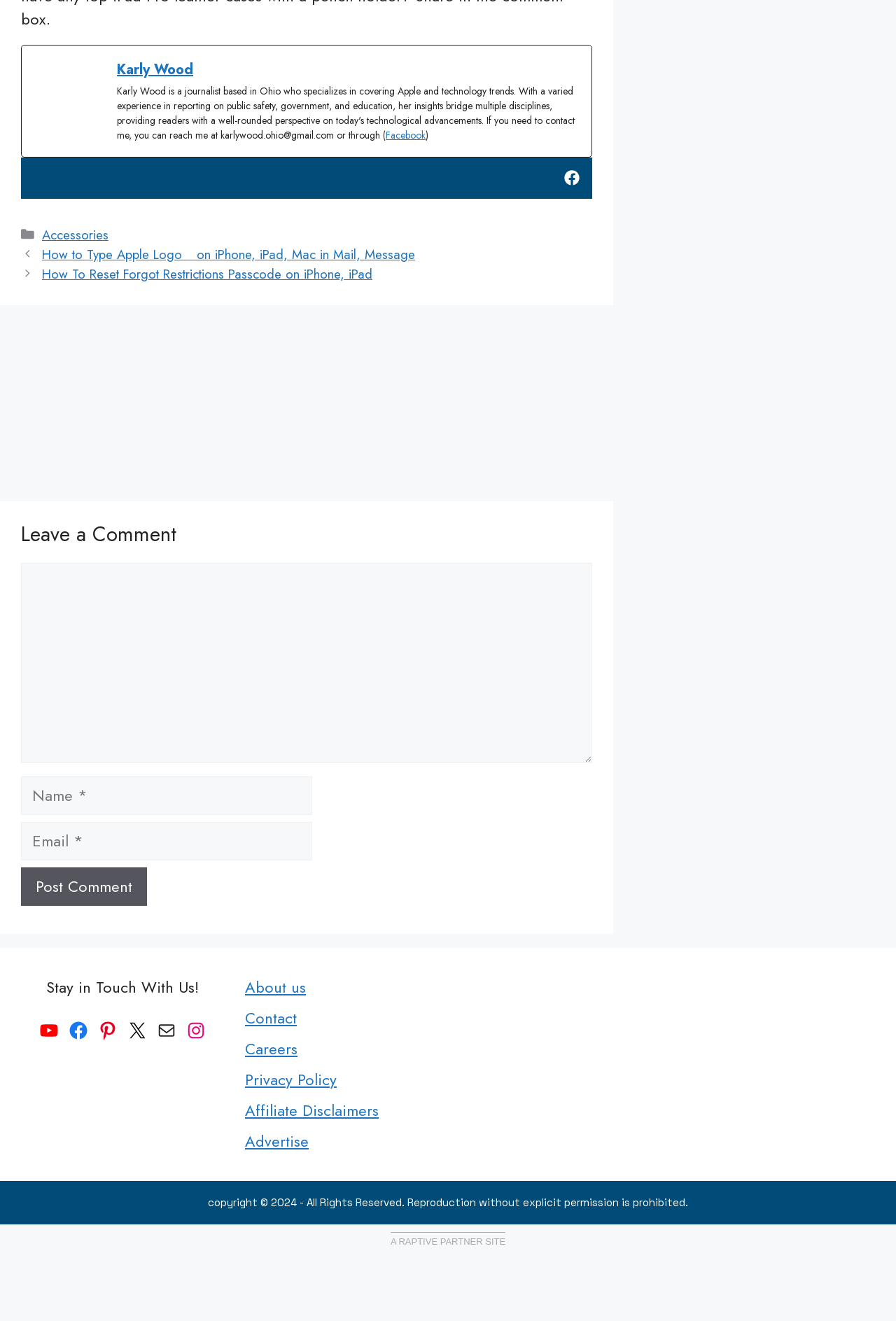What is the copyright information?
We need a detailed and exhaustive answer to the question. Please elaborate.

The copyright information is provided in the contentinfo section with bounding box coordinates [0.0, 0.894, 1.0, 0.927], stating 'copyright © 2024 - All Rights Reserved. Reproduction without explicit permission is prohibited.'